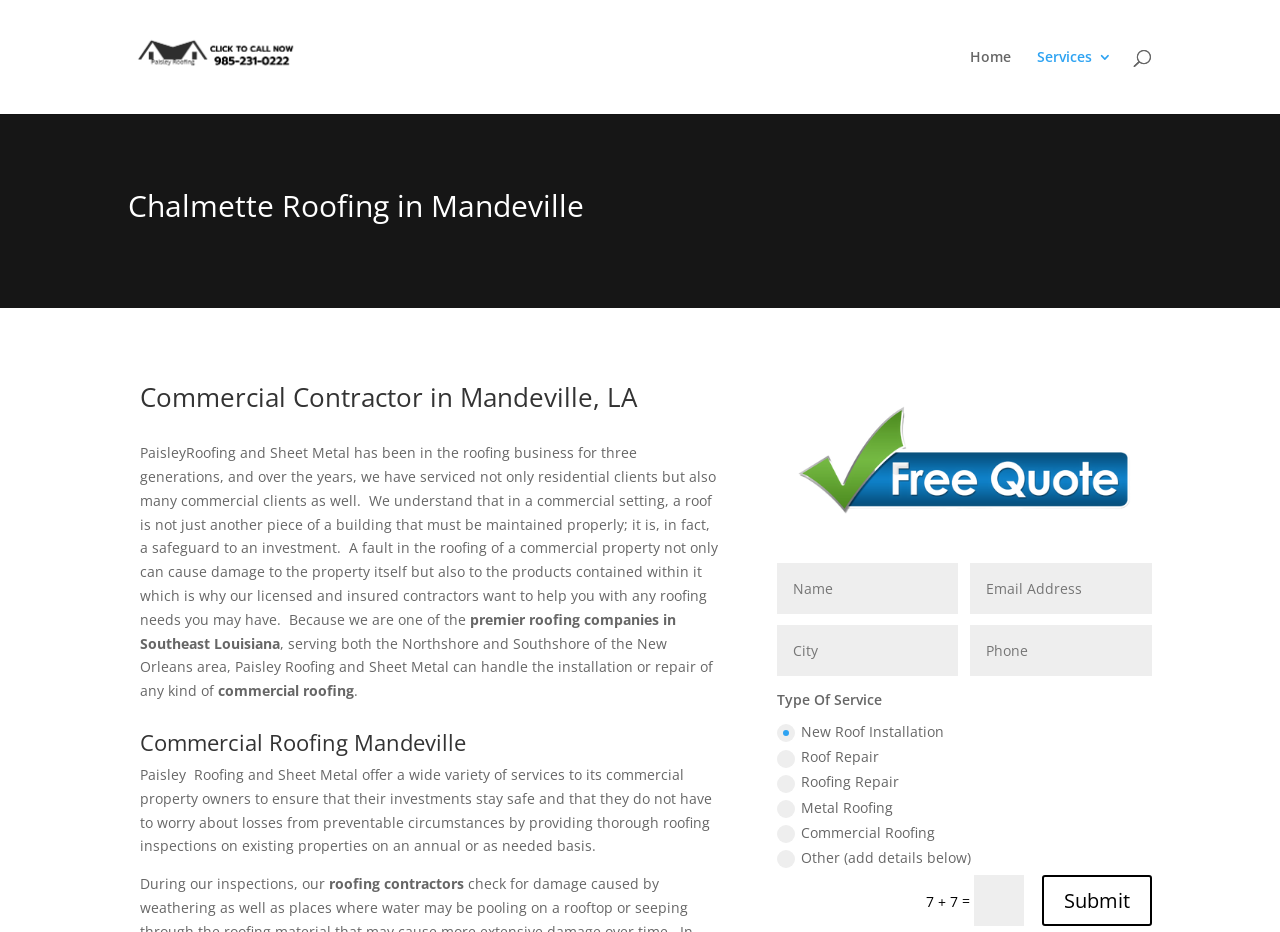Could you determine the bounding box coordinates of the clickable element to complete the instruction: "Select a type of service"? Provide the coordinates as four float numbers between 0 and 1, i.e., [left, top, right, bottom].

[0.607, 0.74, 0.689, 0.761]